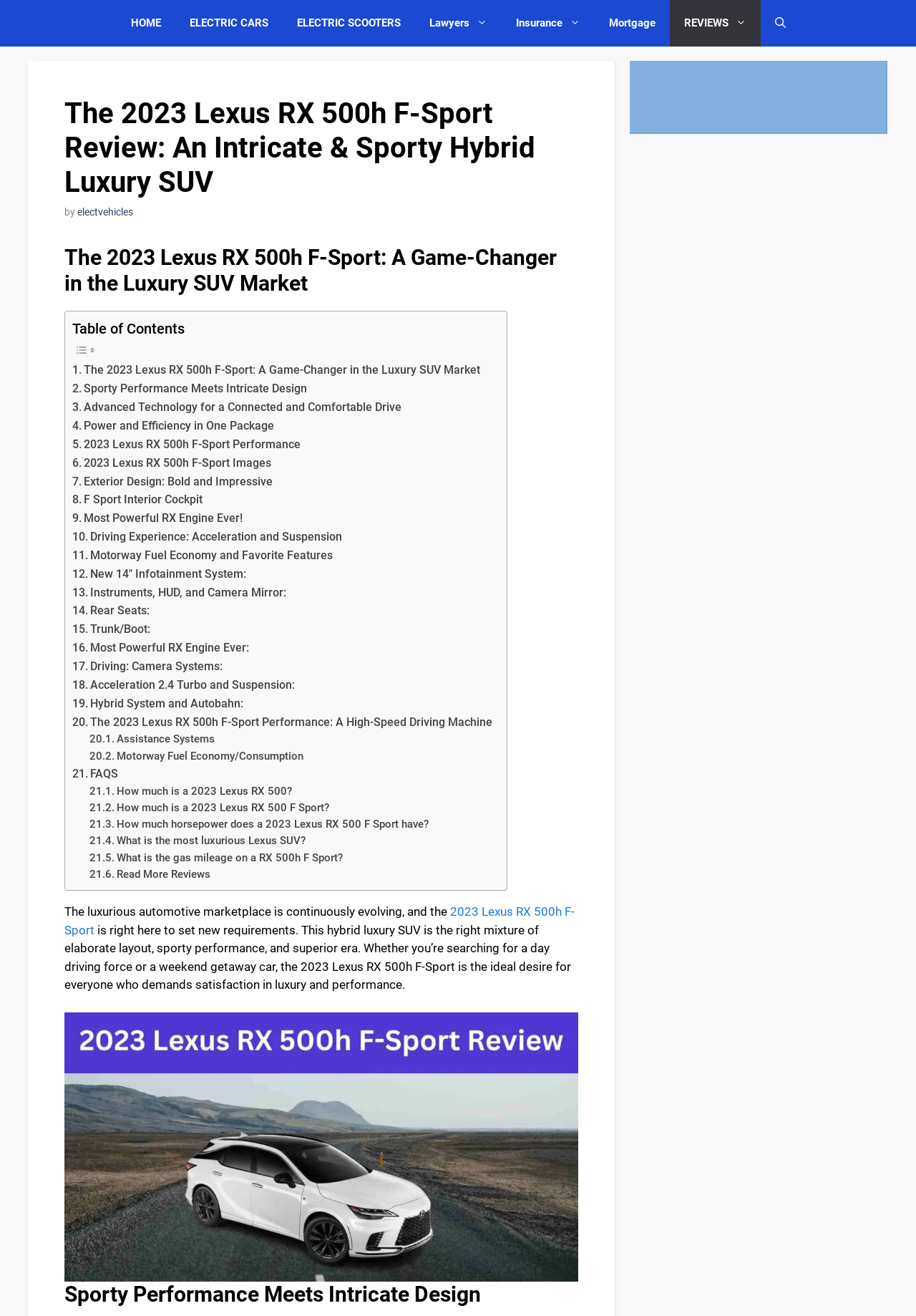Use a single word or phrase to answer the question:
How many images are there in the webpage?

3